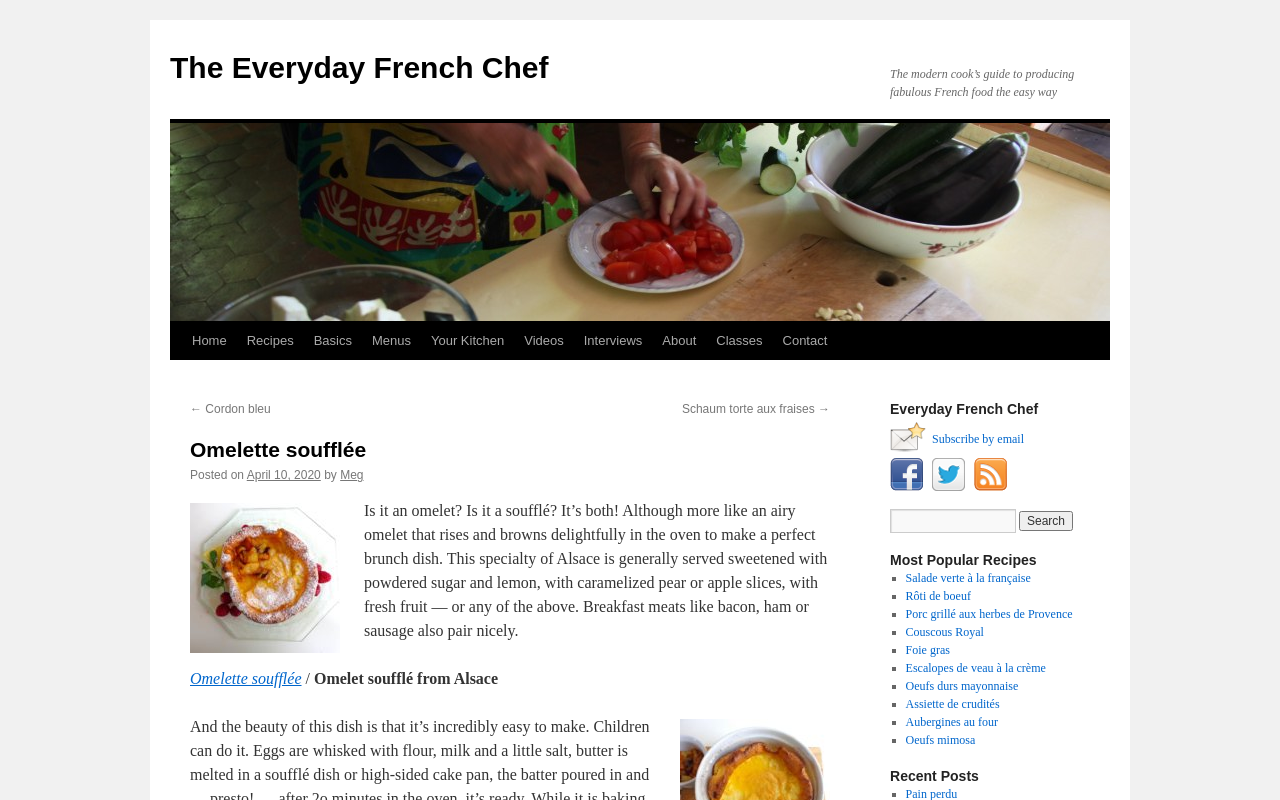Please identify the bounding box coordinates of the clickable area that will allow you to execute the instruction: "Read the 'Omelette soufflée' recipe".

[0.148, 0.545, 0.648, 0.579]